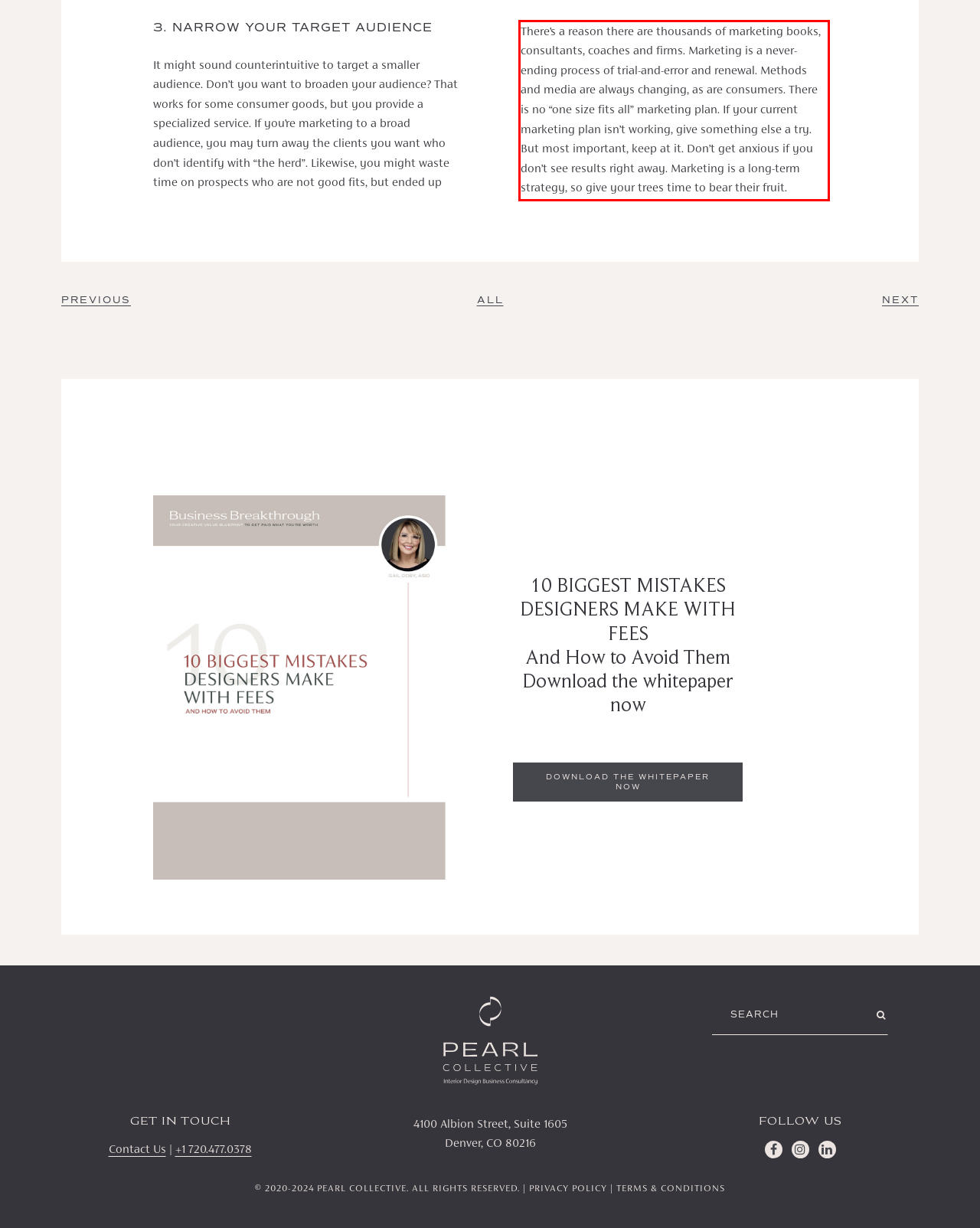The screenshot you have been given contains a UI element surrounded by a red rectangle. Use OCR to read and extract the text inside this red rectangle.

There’s a reason there are thousands of marketing books, consultants, coaches and firms. Marketing is a never-ending process of trial-and-error and renewal. Methods and media are always changing, as are consumers. There is no “one size fits all” marketing plan. If your current marketing plan isn’t working, give something else a try. But most important, keep at it. Don’t get anxious if you don’t see results right away. Marketing is a long-term strategy, so give your trees time to bear their fruit.